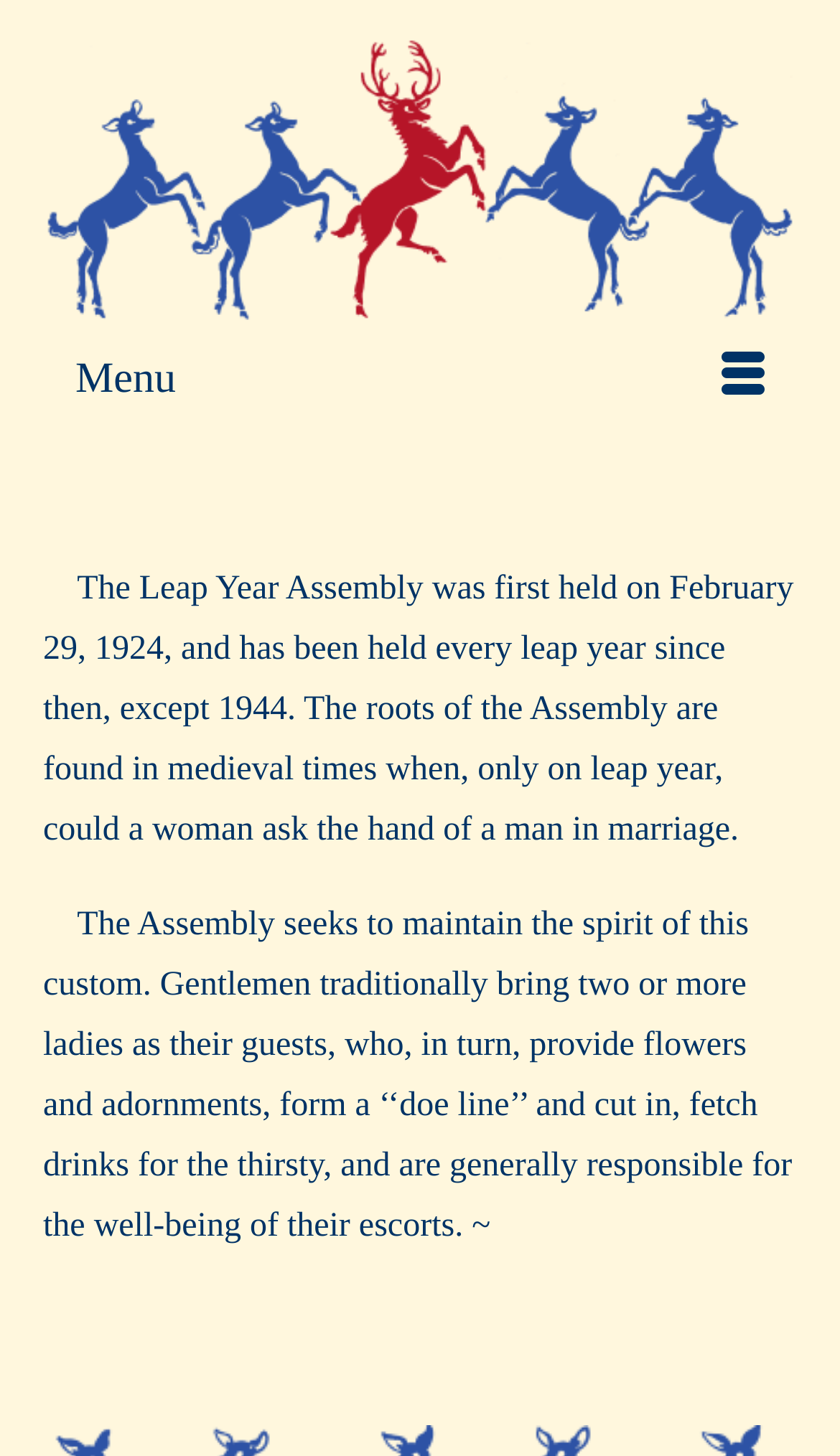Identify the bounding box for the UI element described as: "Menu". The coordinates should be four float numbers between 0 and 1, i.e., [left, top, right, bottom].

[0.051, 0.223, 0.949, 0.297]